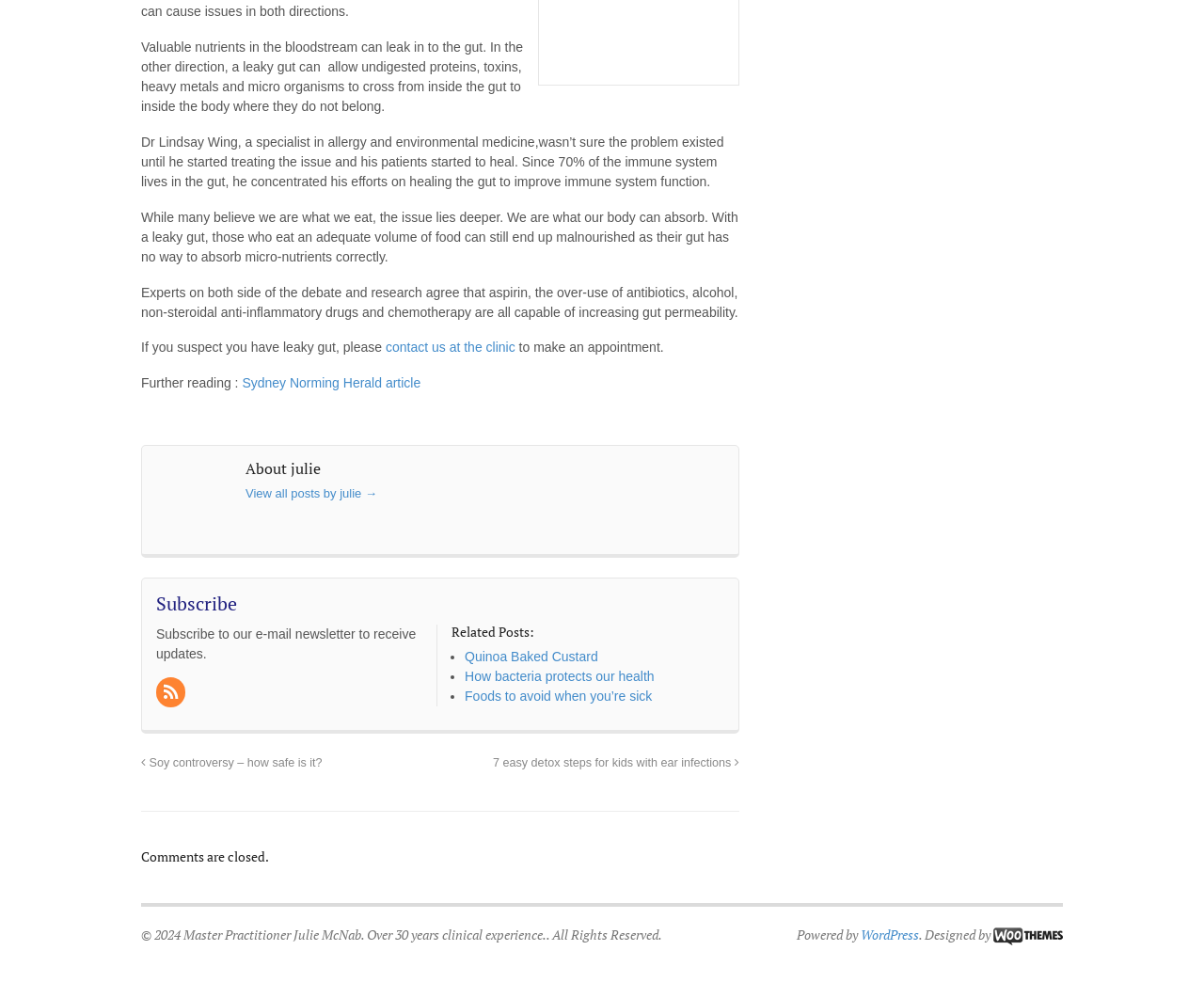Determine the bounding box coordinates for the HTML element described here: "Sydney Norming Herald article".

[0.201, 0.376, 0.349, 0.391]